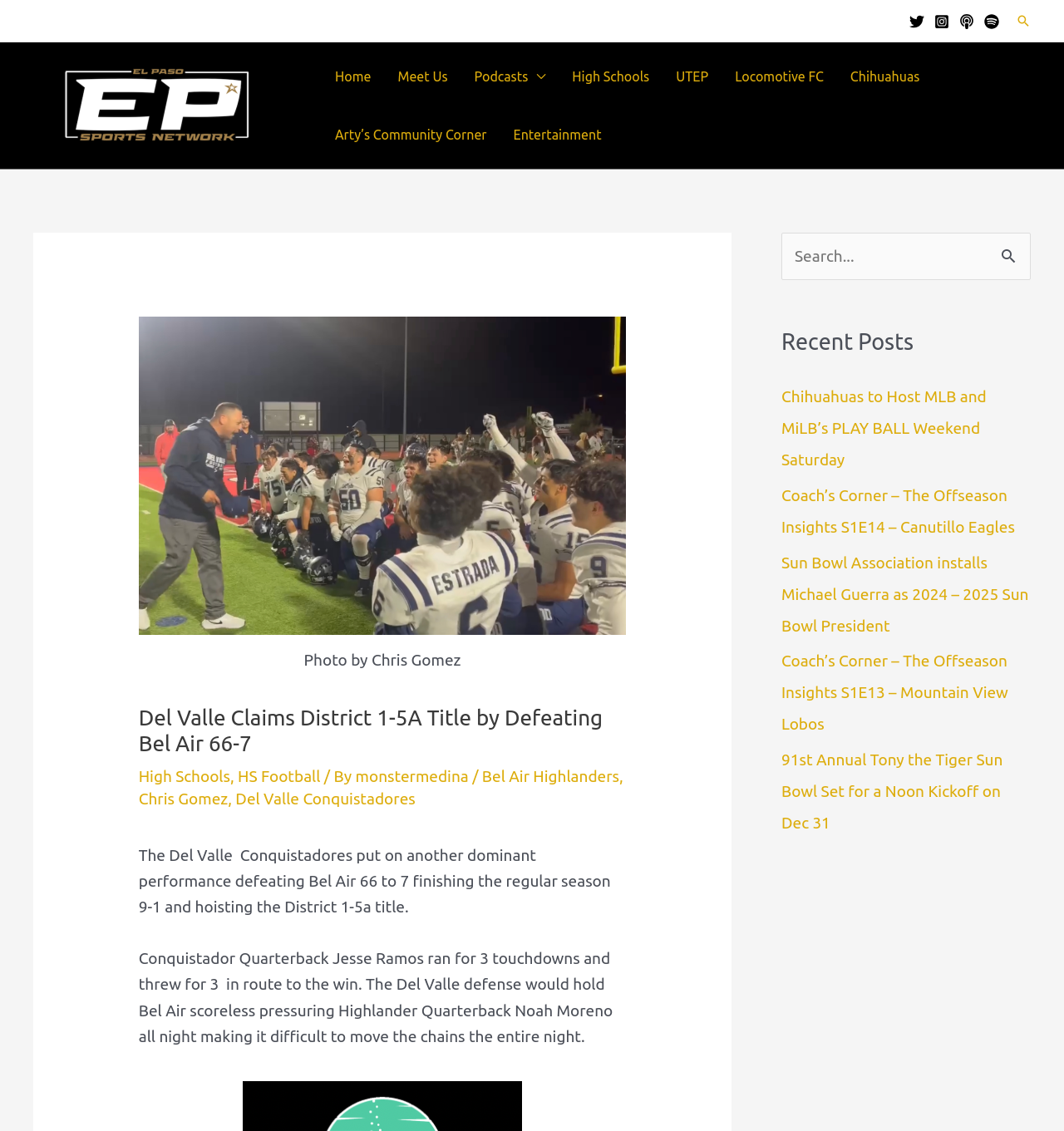Based on the description "parent_node: Search for: name="s" placeholder="Search..."", find the bounding box of the specified UI element.

[0.734, 0.206, 0.969, 0.248]